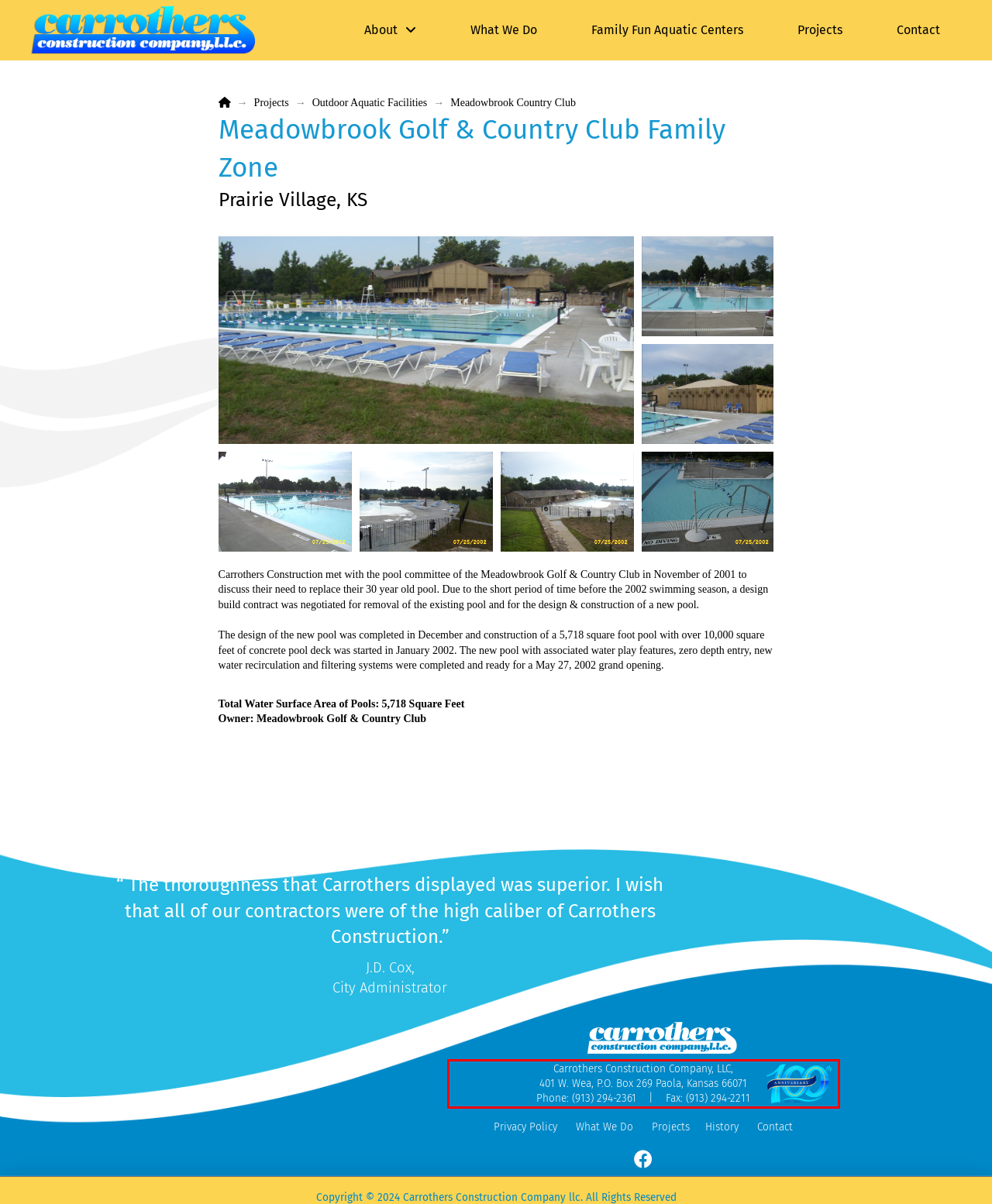Examine the webpage screenshot, find the red bounding box, and extract the text content within this marked area.

Carrothers Construction Company, LLC, 401 W. Wea, P.O. Box 269 Paola, Kansas 66071 Phone: (913) 294-2361 | Fax: (913) 294-2211